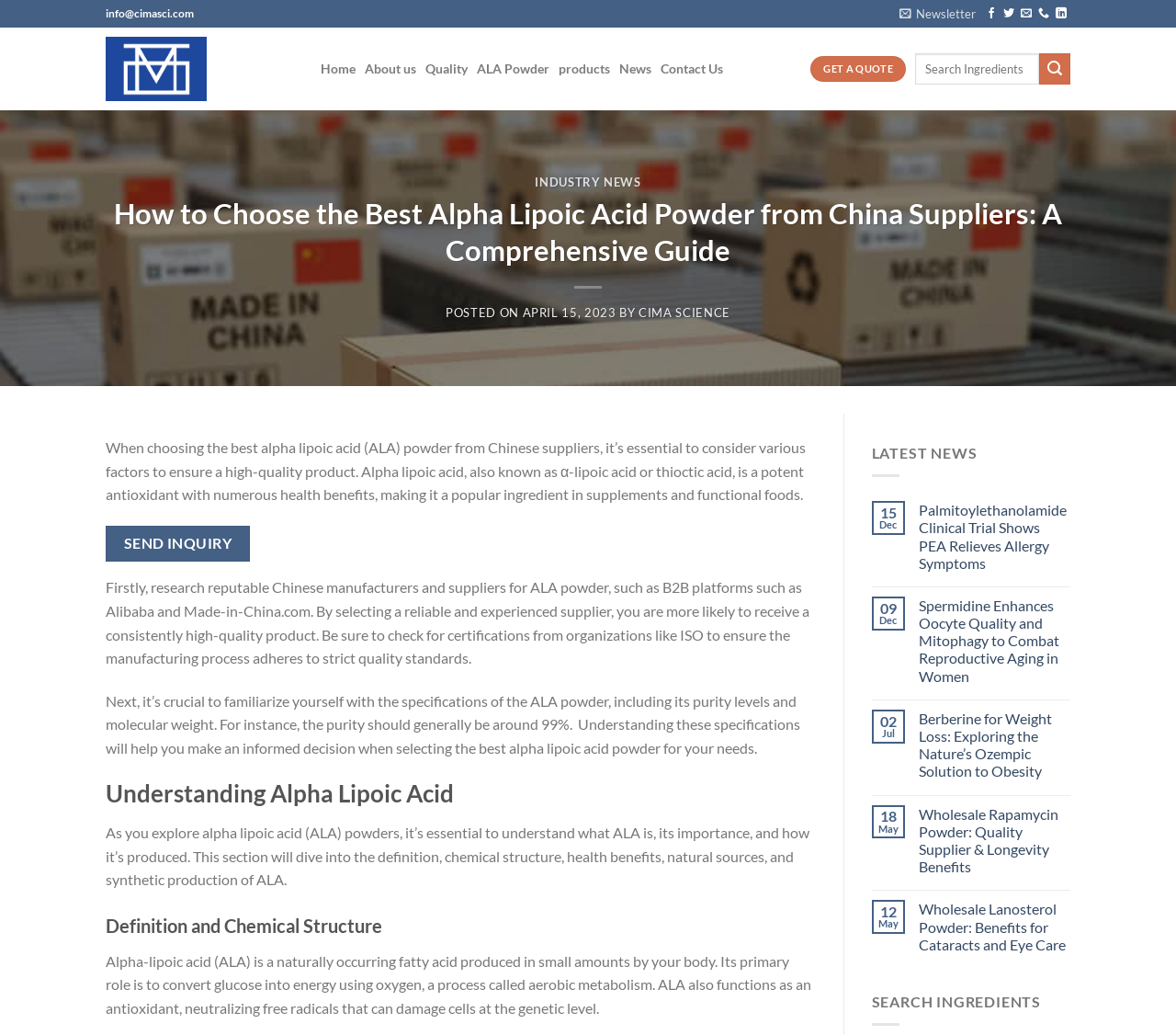How can I get a quote for alpha lipoic acid powder?
Analyze the screenshot and provide a detailed answer to the question.

The webpage provides a call-to-action button 'GET A QUOTE' which allows users to request a quote for alpha lipoic acid powder from the company.